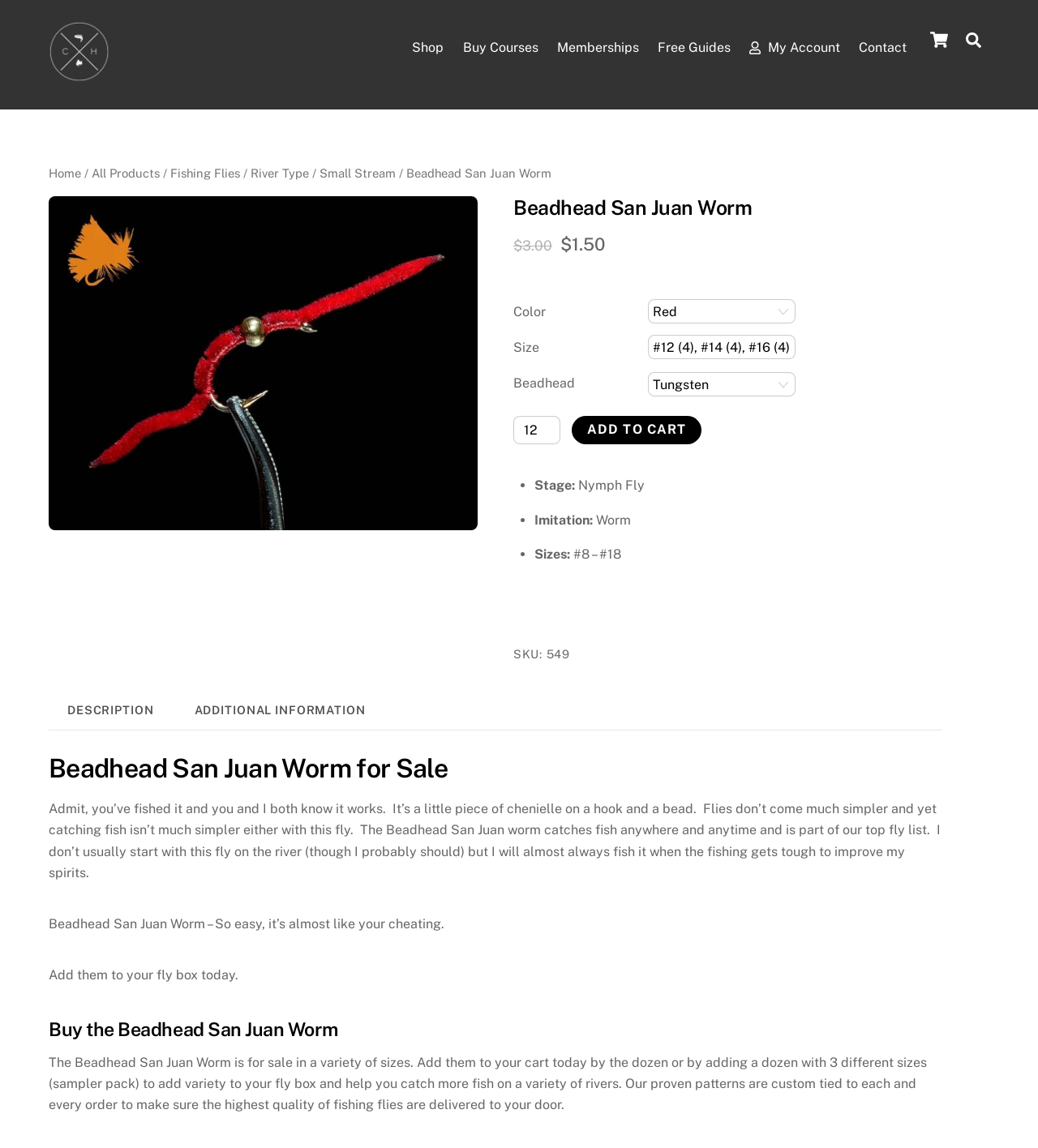Please find the bounding box coordinates of the clickable region needed to complete the following instruction: "View product description". The bounding box coordinates must consist of four float numbers between 0 and 1, i.e., [left, top, right, bottom].

[0.047, 0.602, 0.166, 0.637]